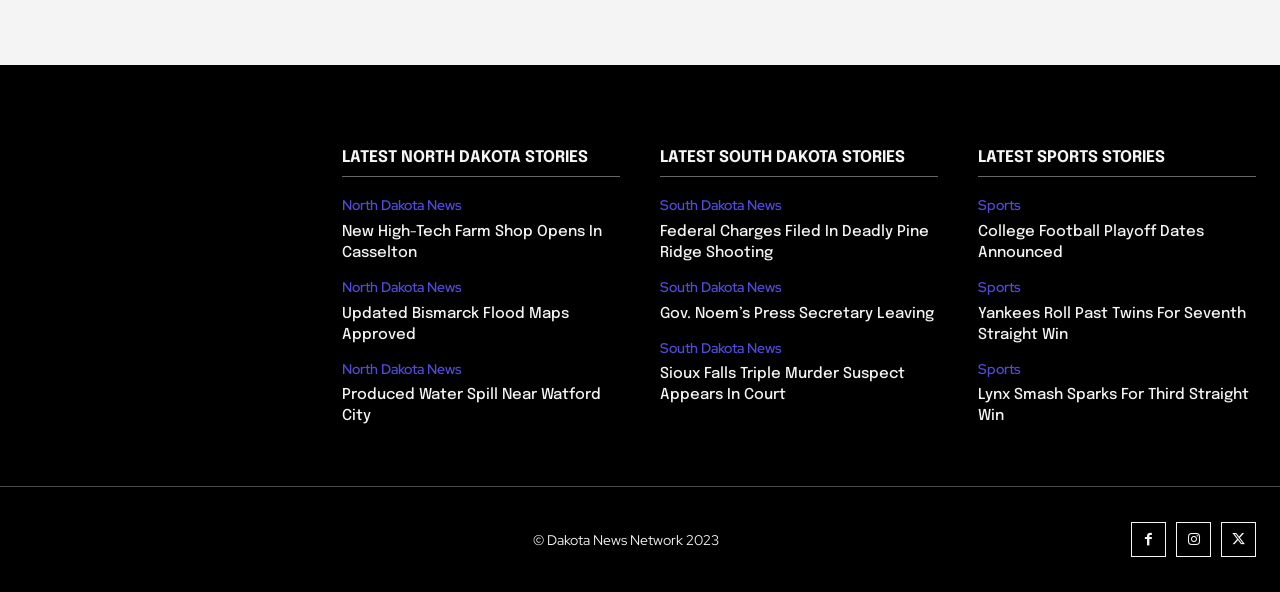Please mark the bounding box coordinates of the area that should be clicked to carry out the instruction: "Browse 'South Dakota News'".

[0.516, 0.333, 0.611, 0.361]